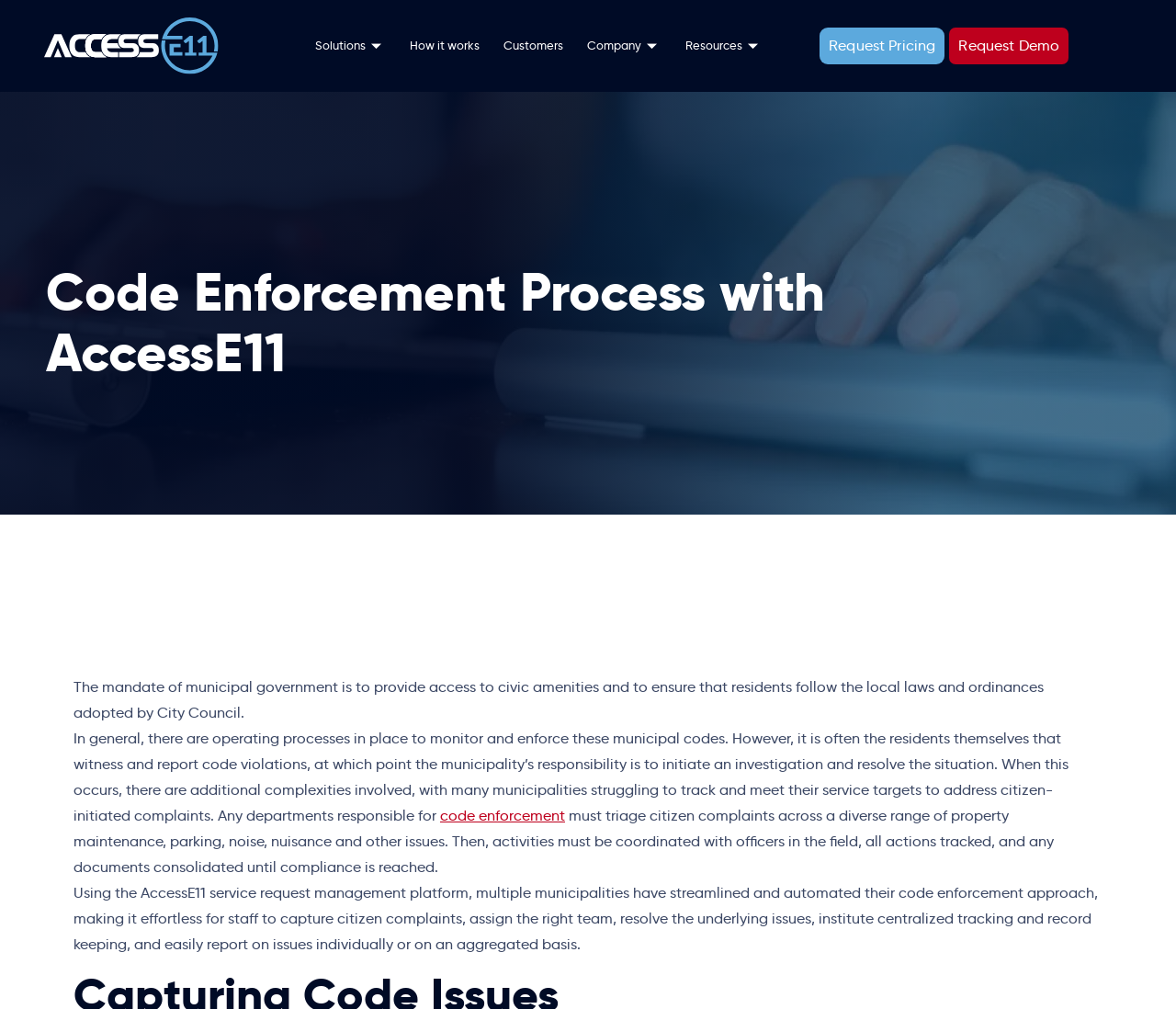Specify the bounding box coordinates of the element's area that should be clicked to execute the given instruction: "Click on Request Pricing". The coordinates should be four float numbers between 0 and 1, i.e., [left, top, right, bottom].

[0.697, 0.027, 0.803, 0.064]